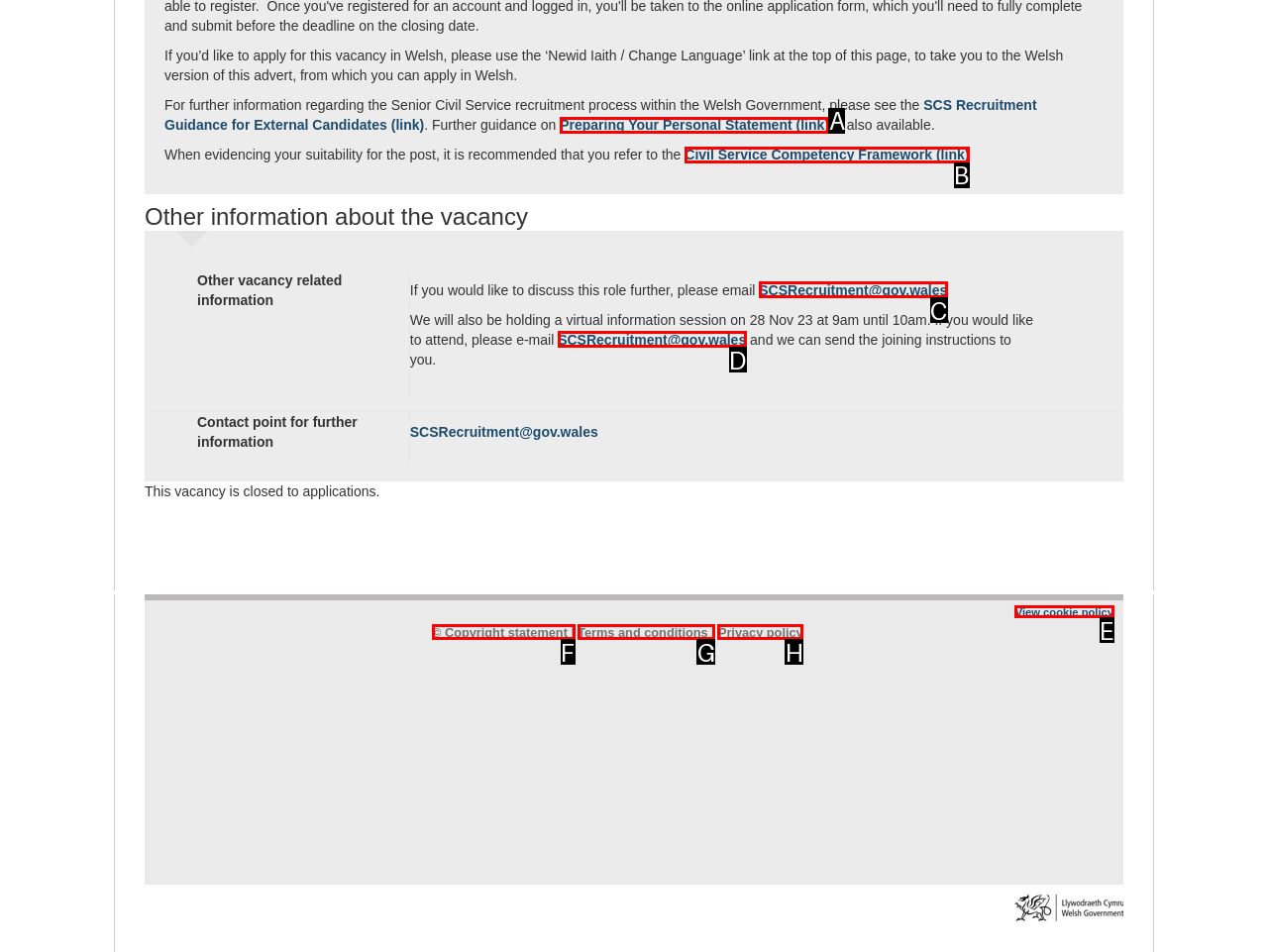Which UI element corresponds to this description: Civil Service Competency Framework (link)
Reply with the letter of the correct option.

B